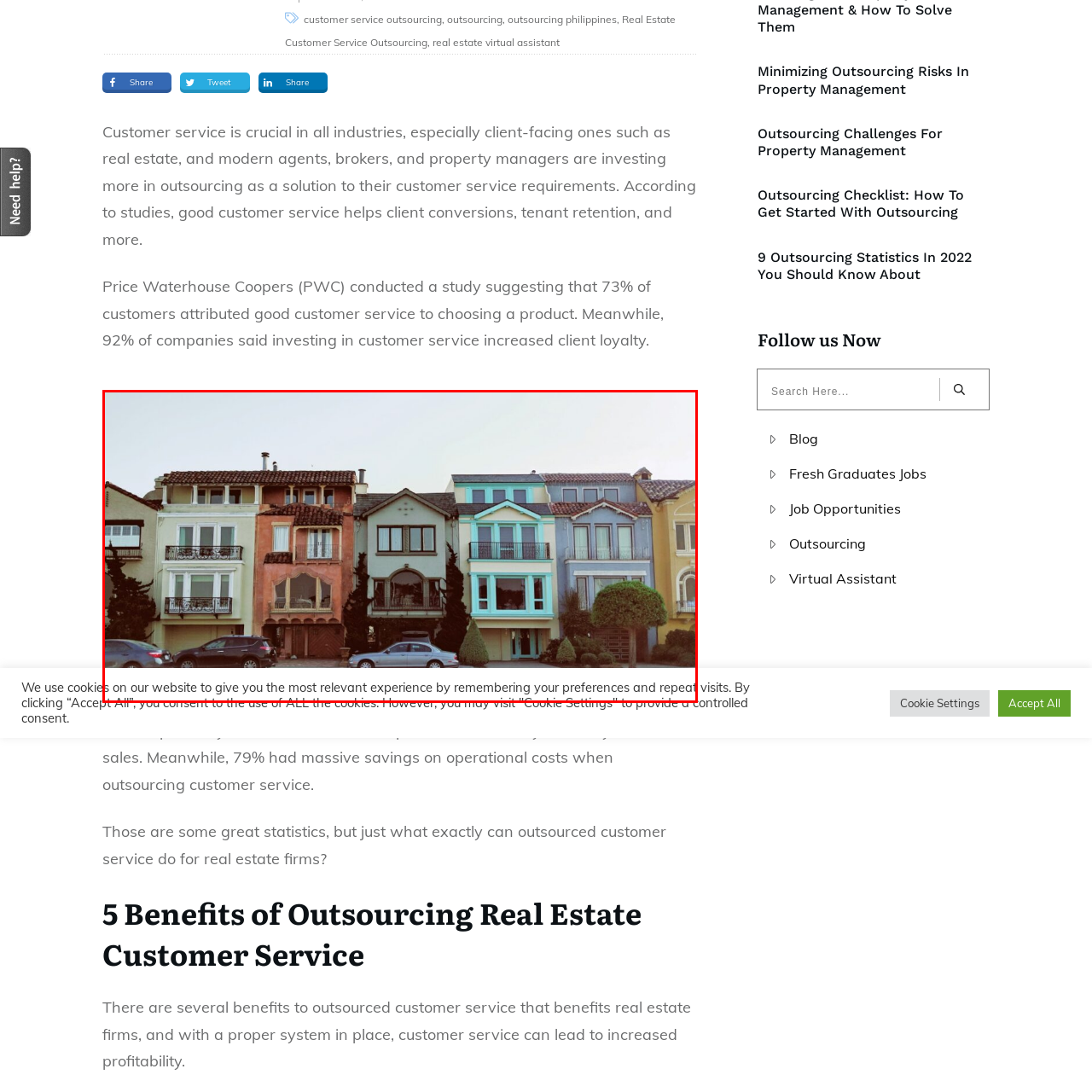Craft a detailed and vivid caption for the image that is highlighted by the red frame.

The image showcases a row of distinctive residential buildings, each exhibiting unique architectural styles and color palettes. In the foreground, several cars are parked along the curb, adding to the urban ambiance of the scene. Notable features include charming balconies, decorative window details, and a variety of window shapes that contribute to the overall aesthetic diversity. The warm tones of the buildings contrast with the greenery from nearby shrubs and trees, creating a visually appealing urban landscape. This setting conveys a sense of community and illustrates modern residential living, blending style and functionality.